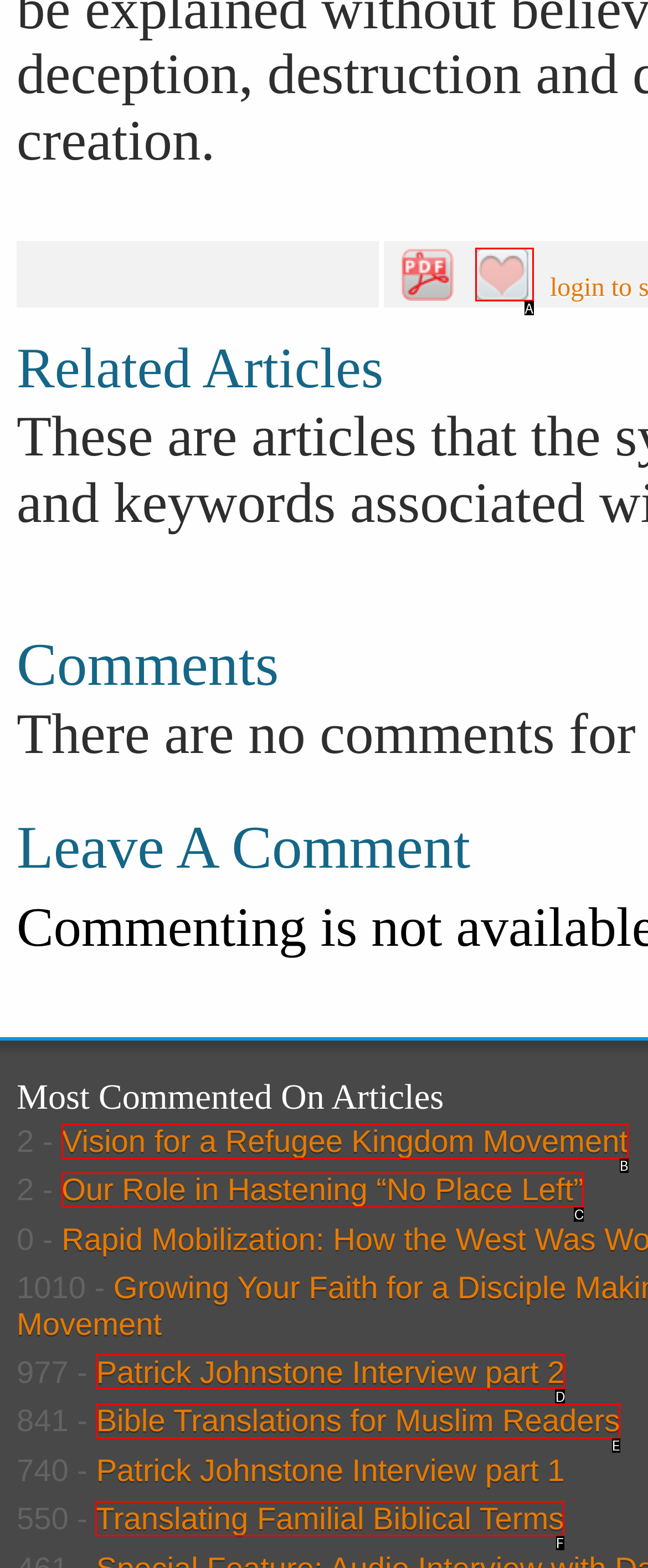Based on the provided element description: parent_node: login to save, identify the best matching HTML element. Respond with the corresponding letter from the options shown.

A